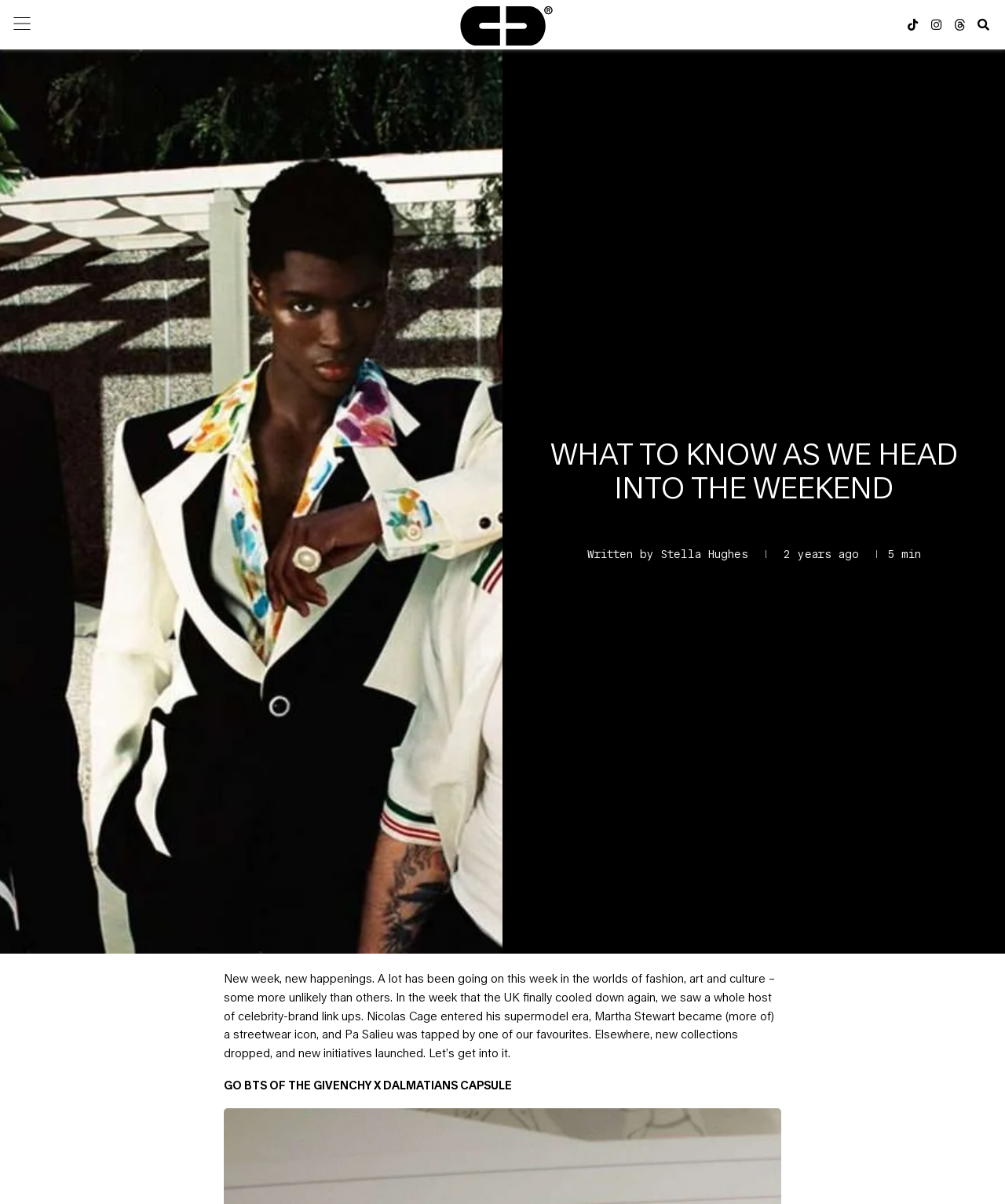Identify and extract the heading text of the webpage.

WHAT TO KNOW AS WE HEAD INTO THE WEEKEND